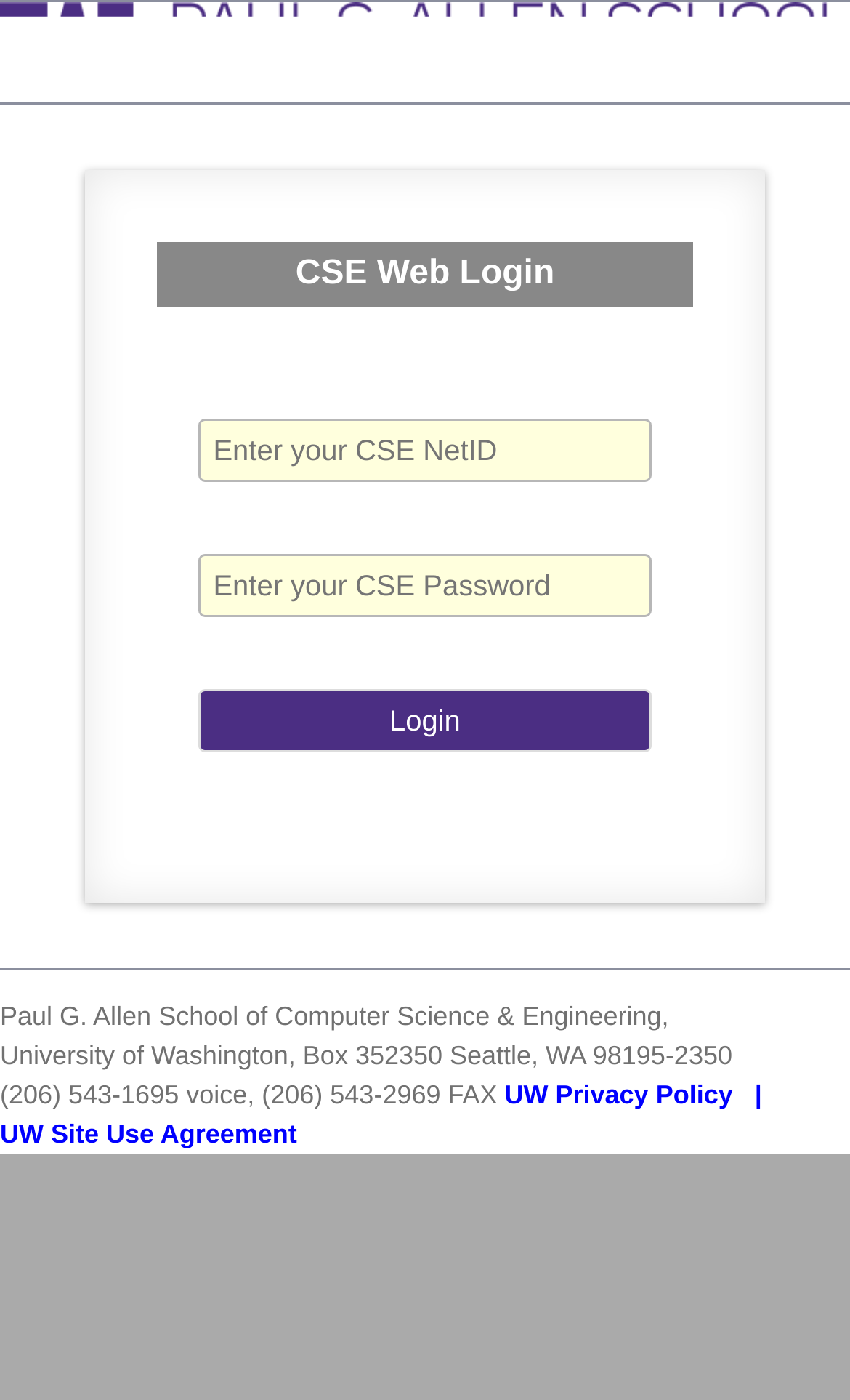Summarize the webpage in an elaborate manner.

The webpage is a login page for the CSE Web Login system. At the top, there is a small image of a home icon. Below the image, there is a table with multiple rows and columns. The first row contains a column header with the text "CSE Web Login". 

In the following rows, there are three input fields: one for entering the CSE NetID, one for entering the CSE Password, and a login button. The input fields are positioned side by side, with the NetID field above the Password field, and the login button below the Password field. 

At the bottom of the page, there is a section with several lines of text providing information about the Paul G. Allen School of Computer Science & Engineering at the University of Washington, including the school's address, phone number, and fax number. There are also two links to the UW Privacy Policy and the UW Site Use Agreement.